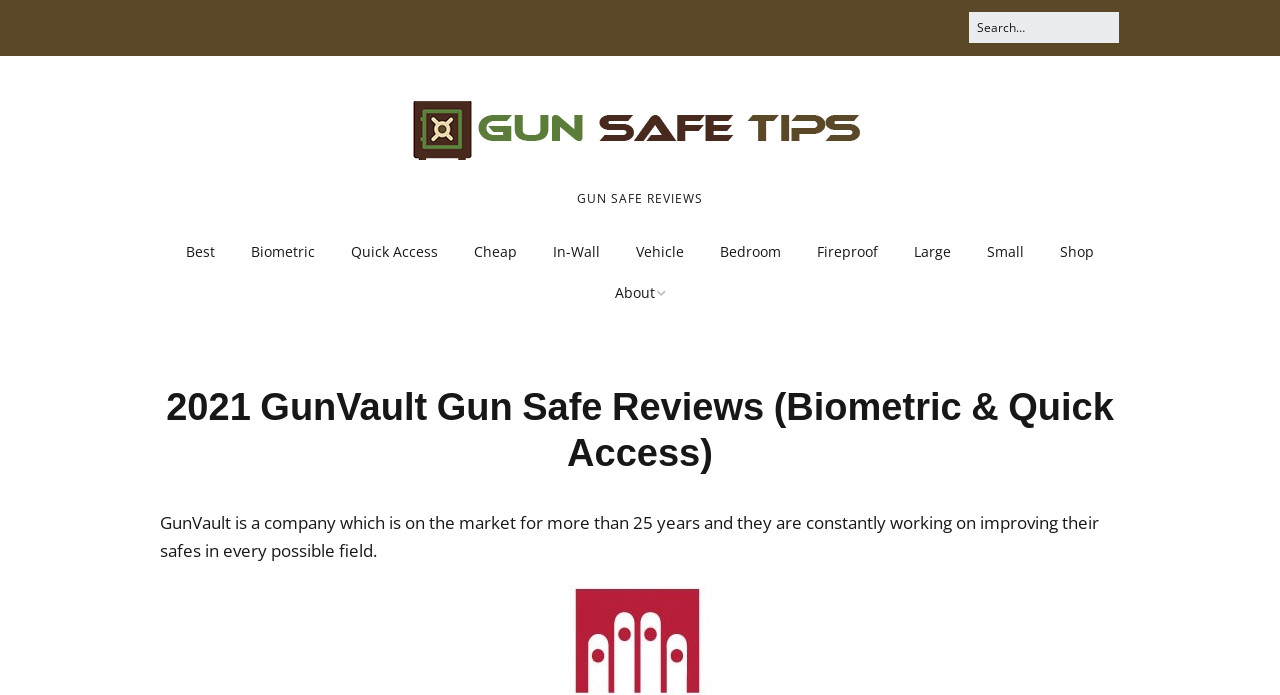Please provide a brief answer to the question using only one word or phrase: 
What type of products are reviewed on this webpage?

Gun safes